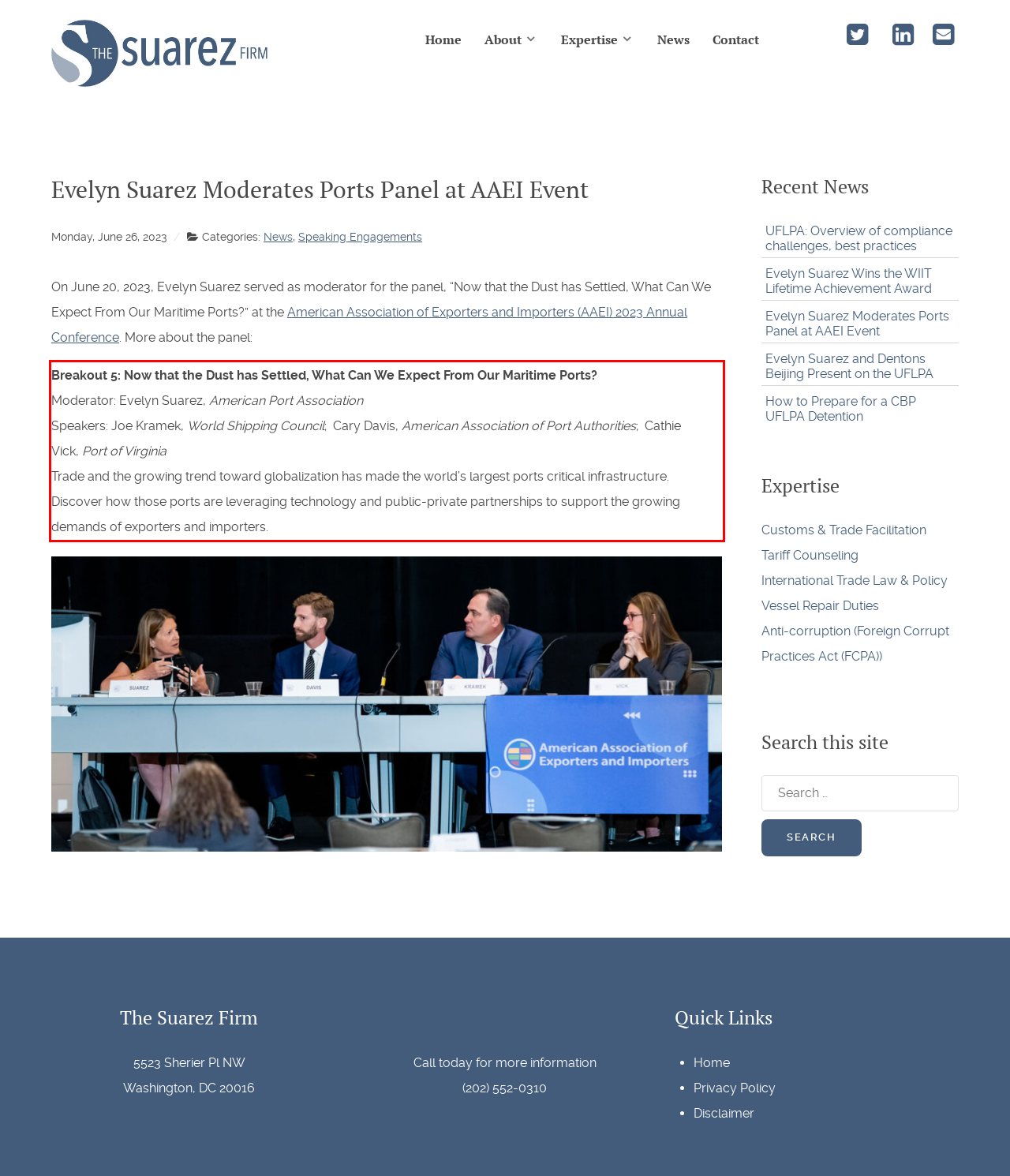Using the provided webpage screenshot, identify and read the text within the red rectangle bounding box.

Breakout 5: Now that the Dust has Settled, What Can We Expect From Our Maritime Ports? Moderator: Evelyn Suarez, American Port Association Speakers: Joe Kramek, World Shipping Council; Cary Davis, American Association of Port Authorities; Cathie Vick, Port of Virginia Trade and the growing trend toward globalization has made the world’s largest ports critical infrastructure. Discover how those ports are leveraging technology and public-private partnerships to support the growing demands of exporters and importers.